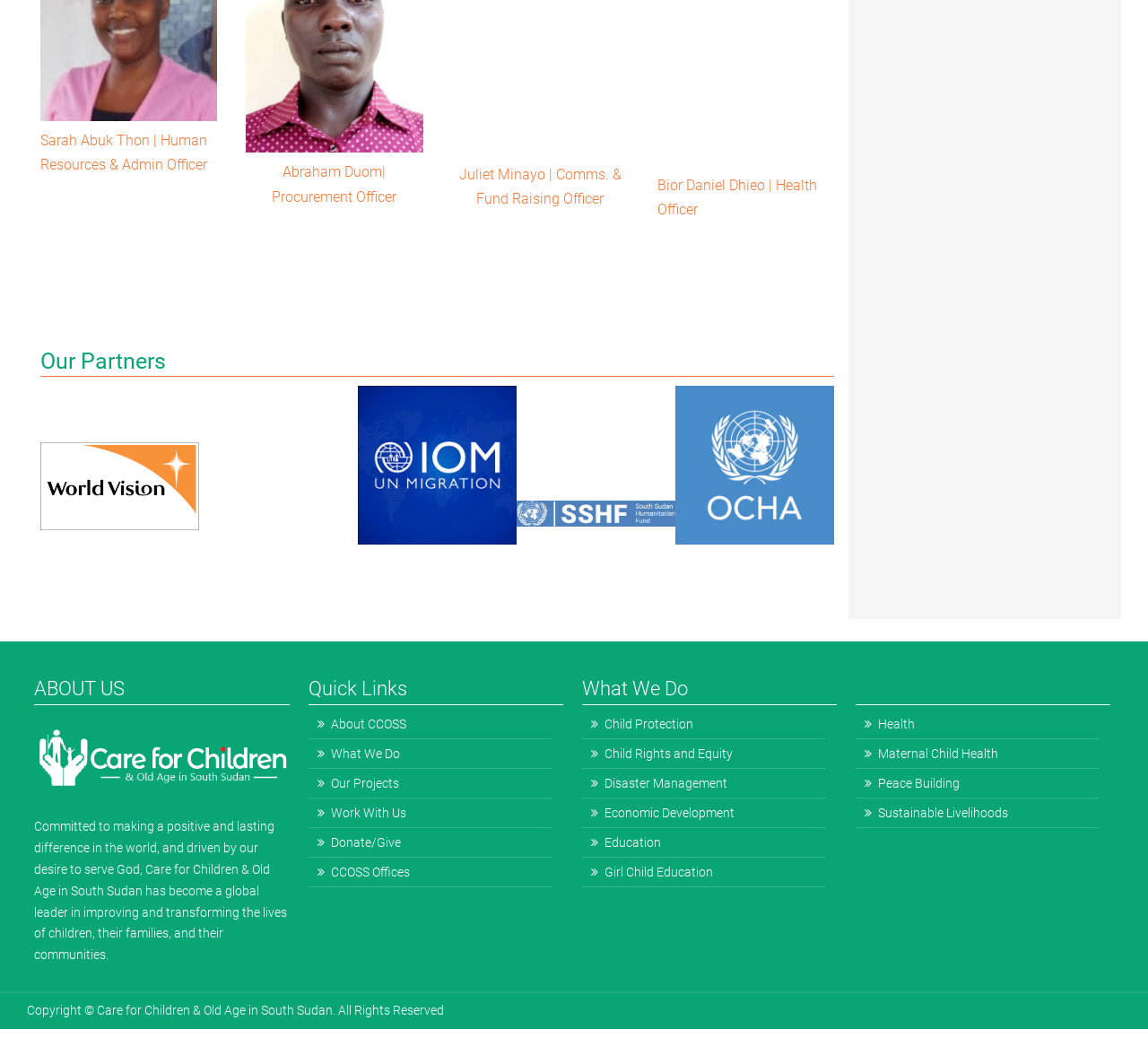Reply to the question below using a single word or brief phrase:
What is the name of the organization?

Care for Children & Old Age in South Sudan